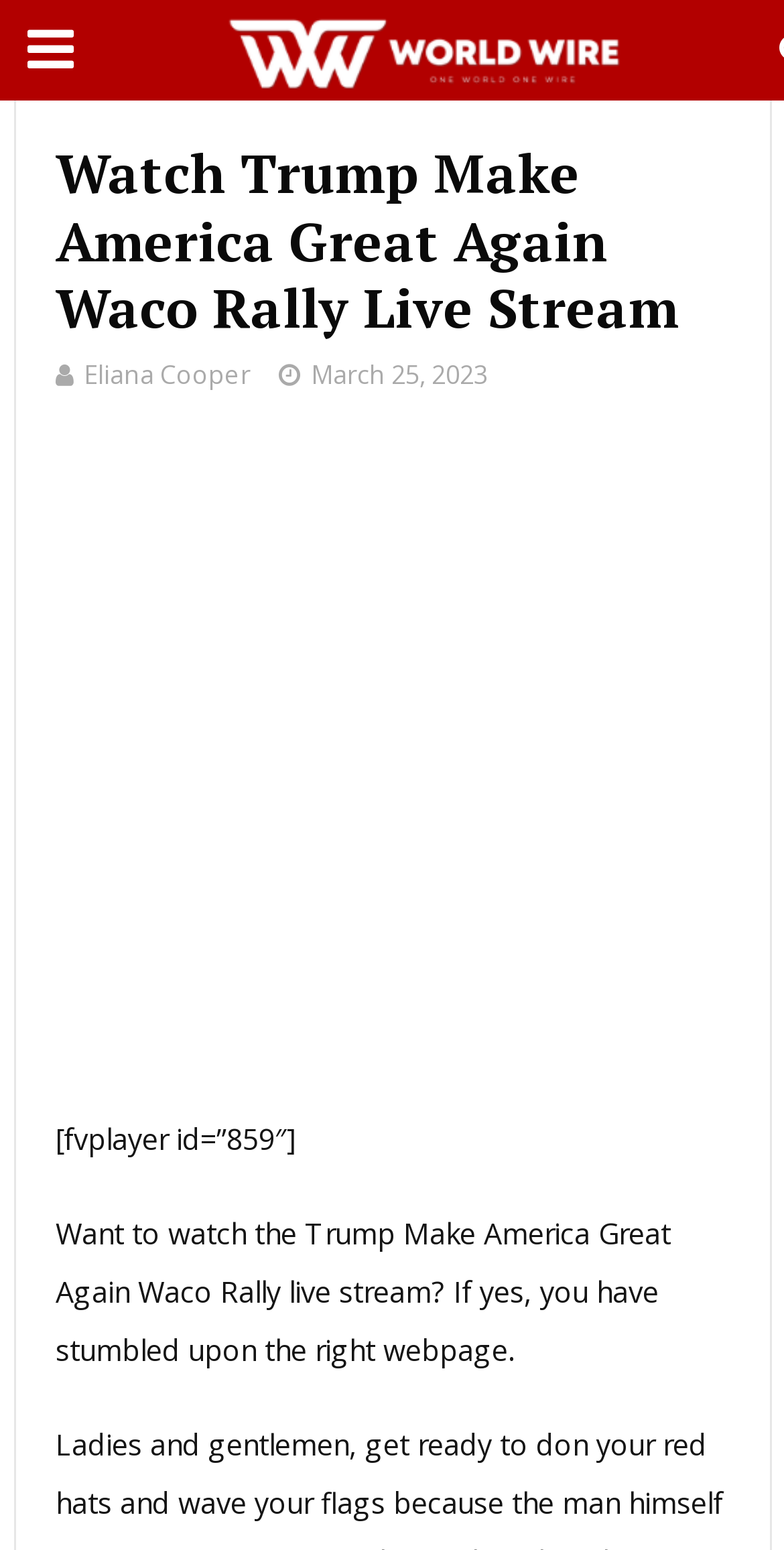Identify the bounding box coordinates for the UI element mentioned here: "March 1986". Provide the coordinates as four float values between 0 and 1, i.e., [left, top, right, bottom].

None